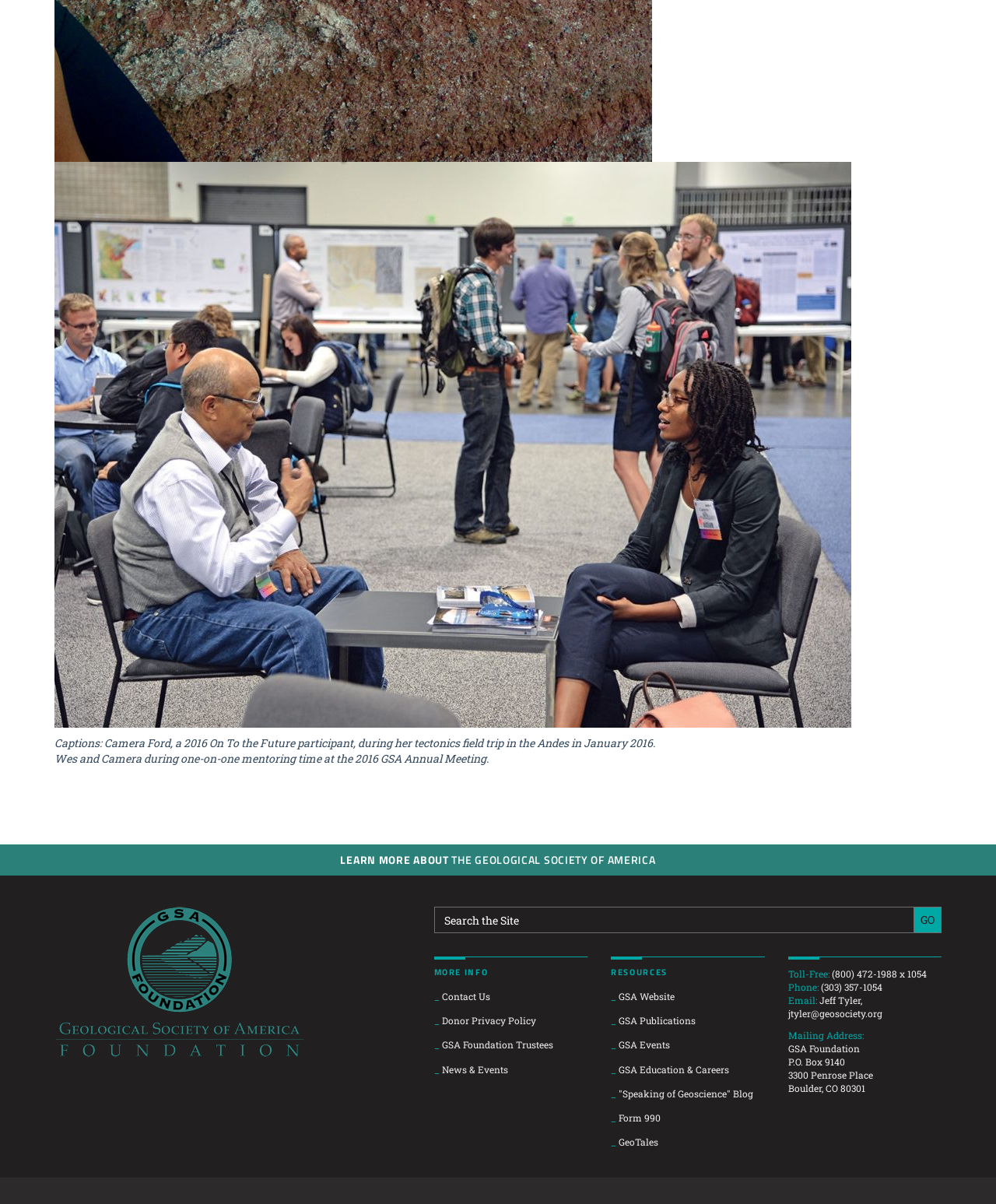Please locate the clickable area by providing the bounding box coordinates to follow this instruction: "Click the GO button".

[0.917, 0.753, 0.945, 0.775]